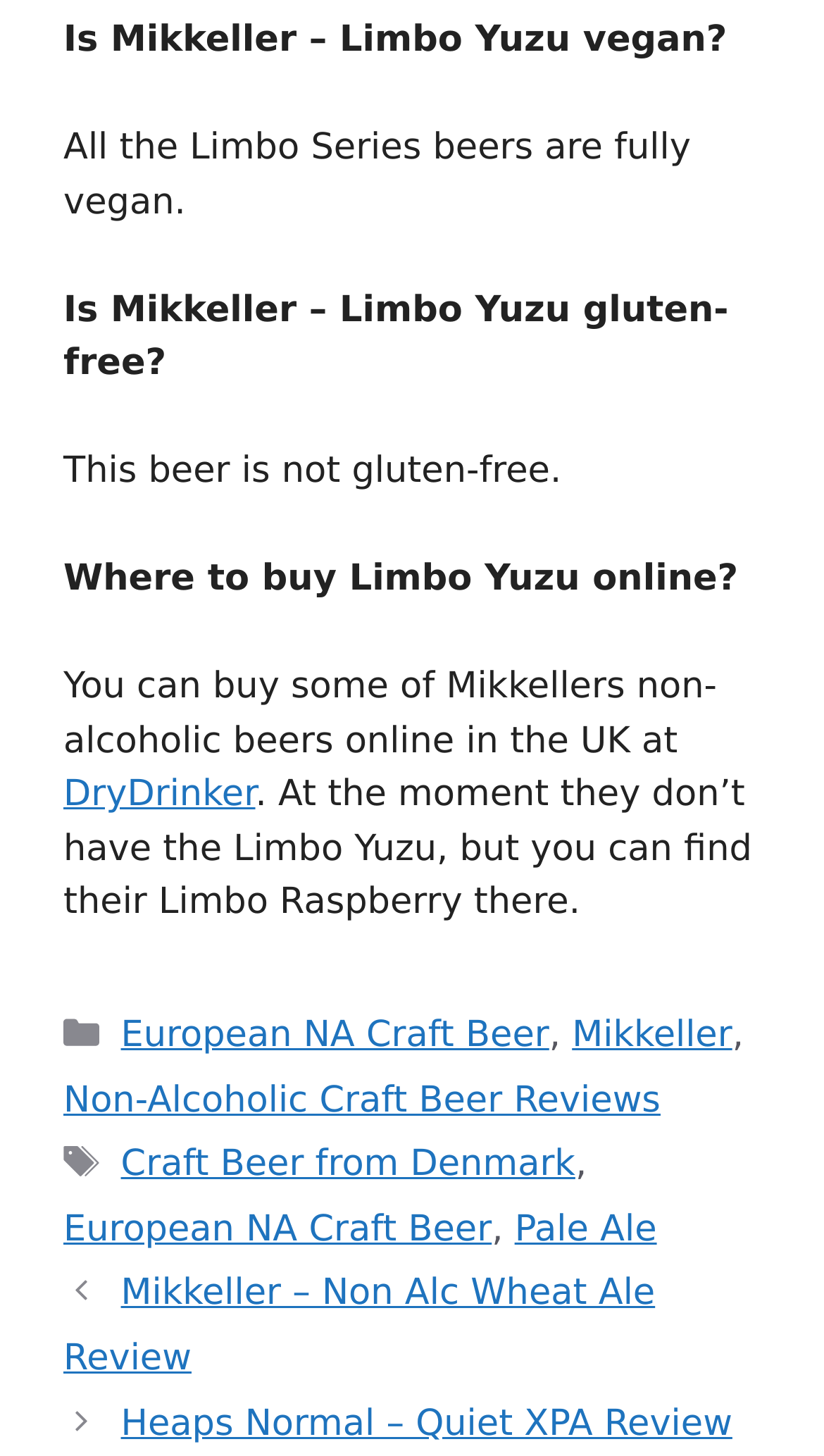Determine the bounding box for the described HTML element: "Pale Ale". Ensure the coordinates are four float numbers between 0 and 1 in the format [left, top, right, bottom].

[0.624, 0.83, 0.797, 0.859]